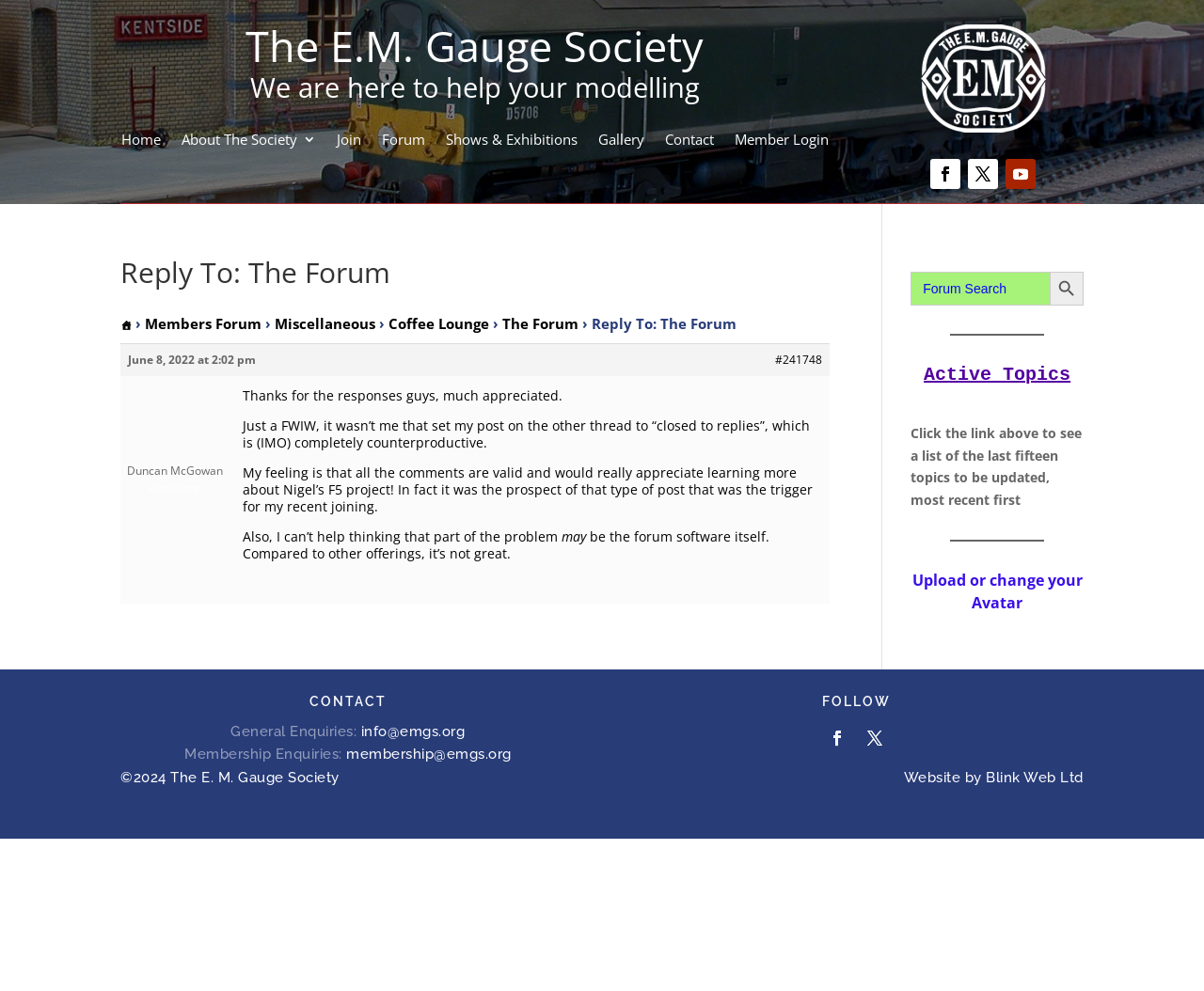How can users contact the society?
Based on the screenshot, provide your answer in one word or phrase.

Through email